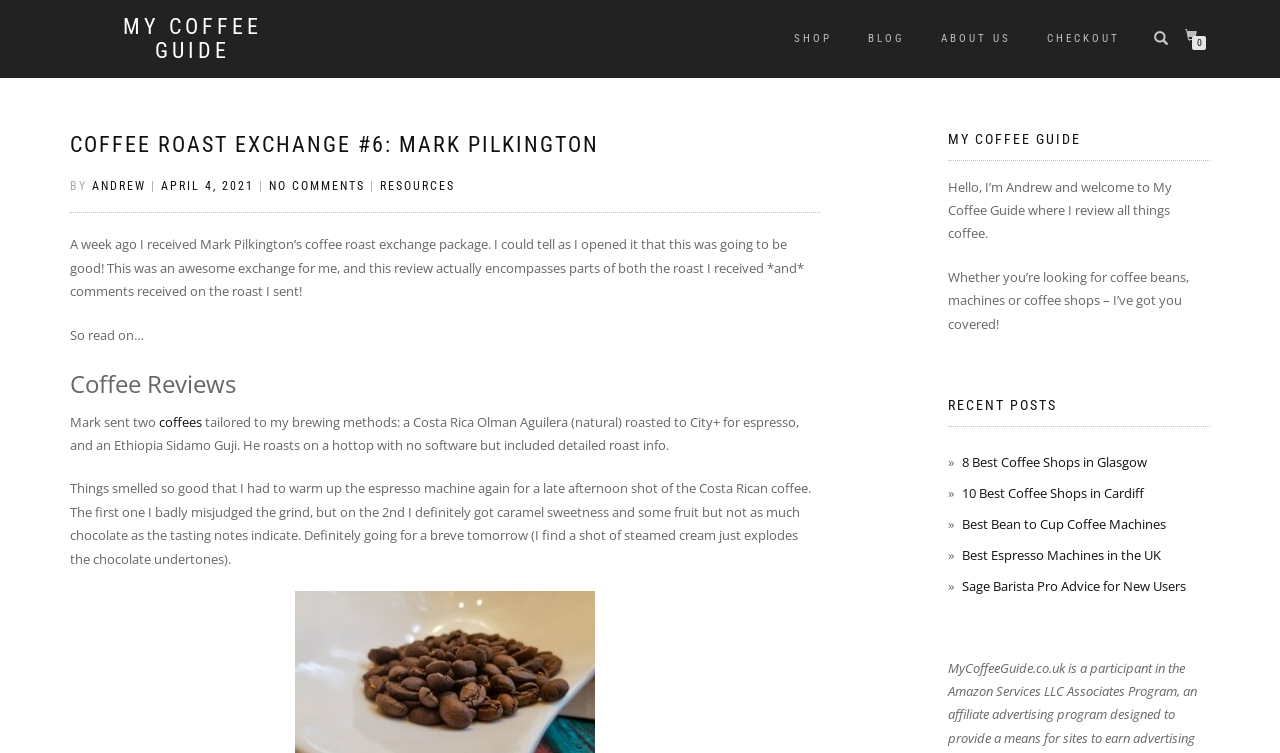Can you determine the bounding box coordinates of the area that needs to be clicked to fulfill the following instruction: "Read the '8 Best Coffee Shops in Glasgow' post"?

[0.751, 0.601, 0.896, 0.625]